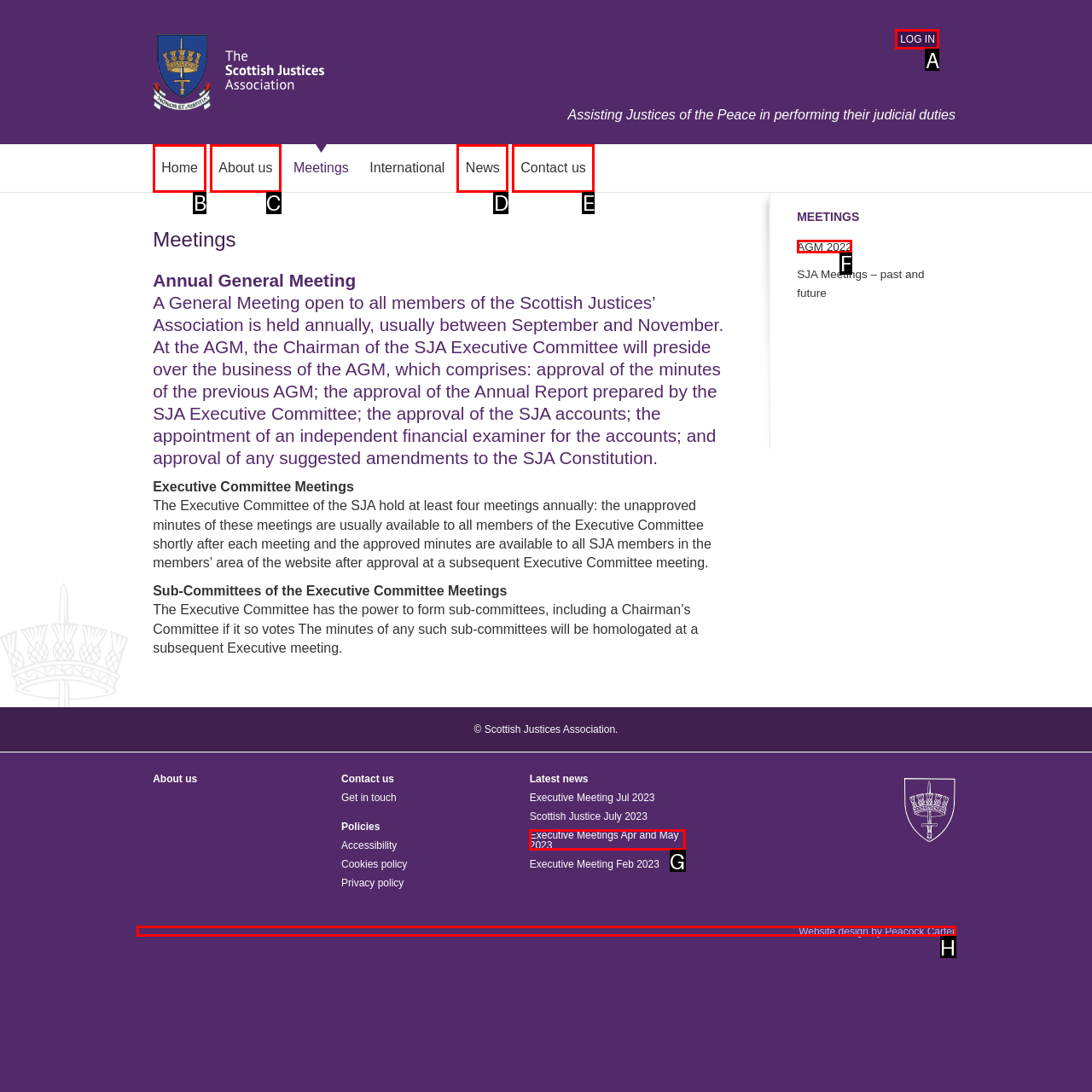Choose the HTML element that should be clicked to accomplish the task: log in. Answer with the letter of the chosen option.

A